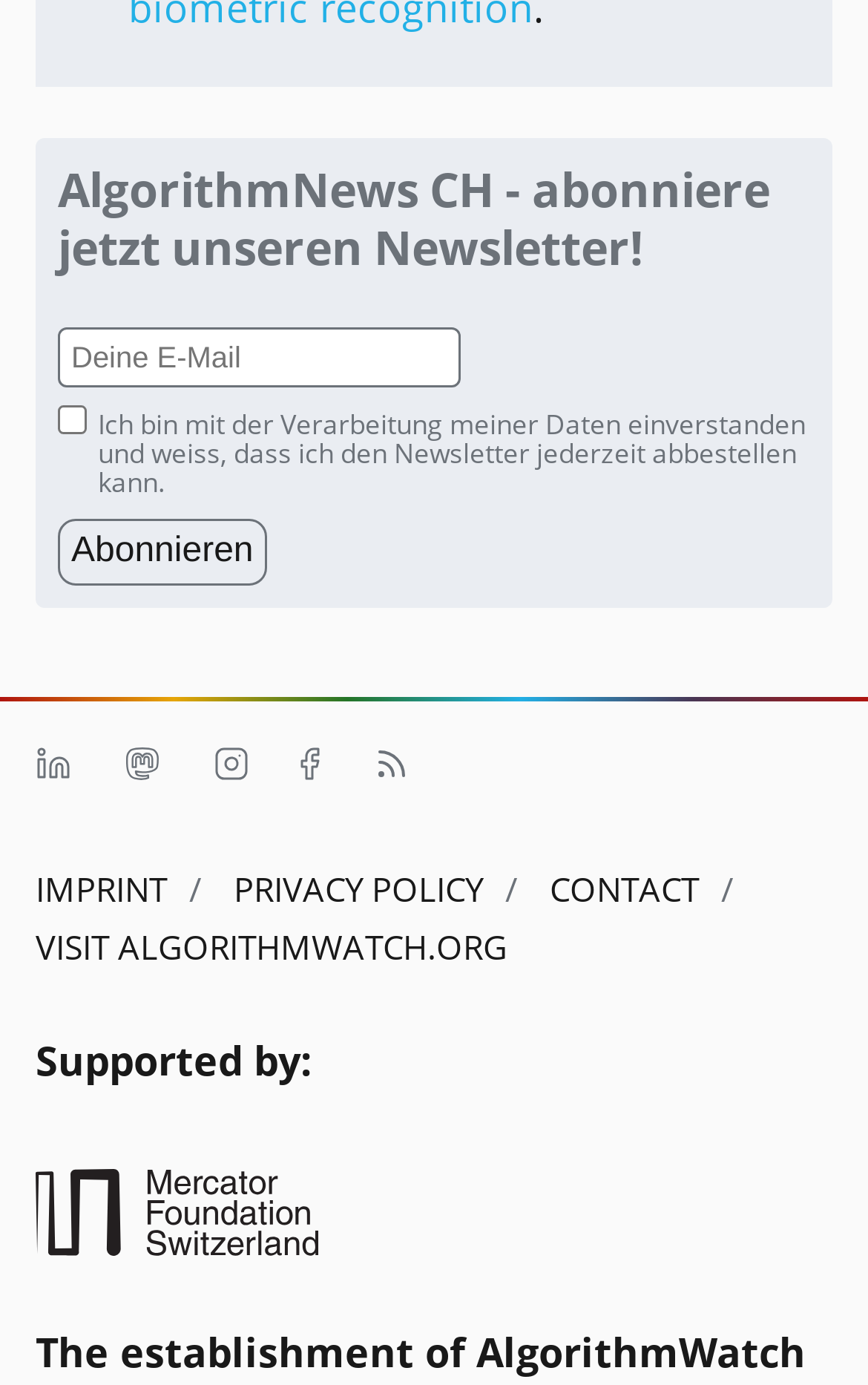What is the purpose of the newsletter?
Please provide a comprehensive answer to the question based on the webpage screenshot.

The purpose of the newsletter can be inferred from the heading 'AlgorithmNews CH - abonniere jetzt unseren Newsletter!' which suggests that the newsletter is related to AlgorithmNews CH.